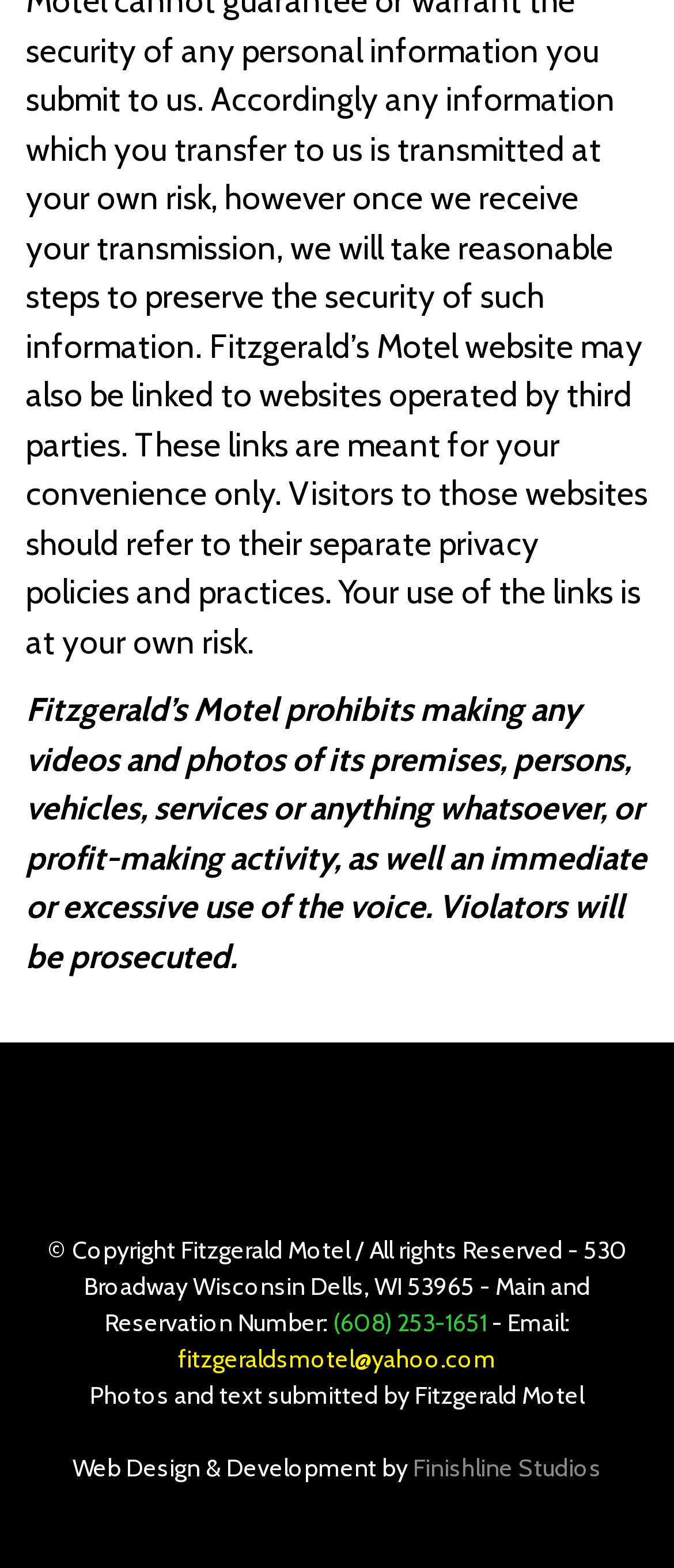What is the address of Fitzgerald Motel?
Give a single word or phrase as your answer by examining the image.

530 Broadway Wisconsin Dells, WI 53965